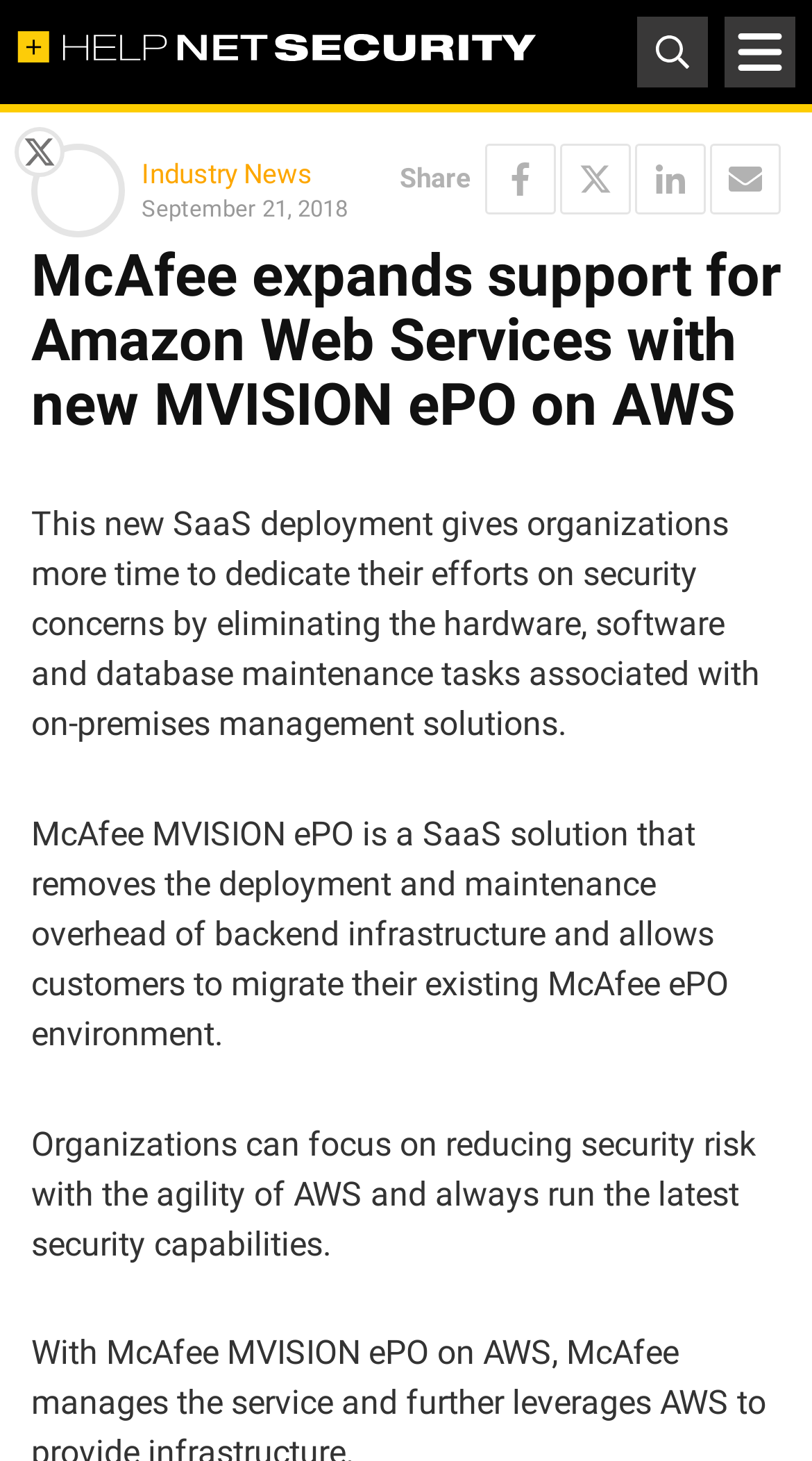Generate a comprehensive caption for the webpage you are viewing.

The webpage is about McAfee's expansion of support for Amazon Web Services (AWS) with its new MVISION ePolicy Orchestrator (ePO) on AWS. At the top left, there is a link to "Help Net Security" with a corresponding image. On the top right, there is another link with an image. A toggle navigation button is located at the top right corner.

Below the top section, there is a main content area. On the left side, there is a section with a heading "McAfee expands support for Amazon Web Services with new MVISION ePO on AWS". Below the heading, there are three paragraphs of text describing the benefits of McAfee MVISION ePO, including eliminating hardware, software, and database maintenance tasks, removing deployment and maintenance overhead, and allowing customers to focus on reducing security risk.

On the right side of the main content area, there are social media sharing links, including Facebook, Twitter, LinkedIn, and email, each with a corresponding image. Above the sharing links, there is a time stamp "September 21, 2018" and an image labeled "Industry News".